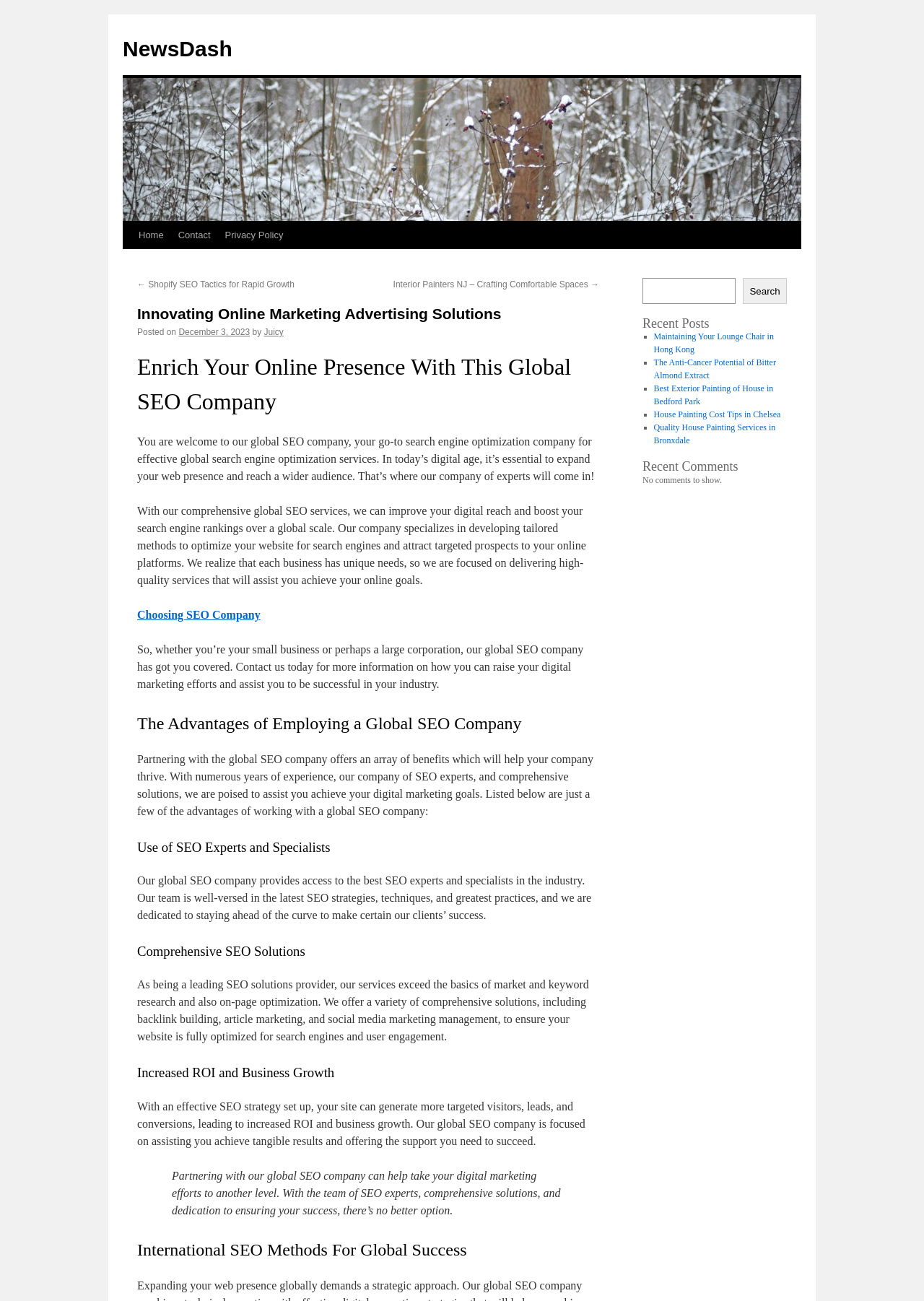Locate the bounding box coordinates of the element that needs to be clicked to carry out the instruction: "Search for something". The coordinates should be given as four float numbers ranging from 0 to 1, i.e., [left, top, right, bottom].

[0.695, 0.214, 0.852, 0.234]